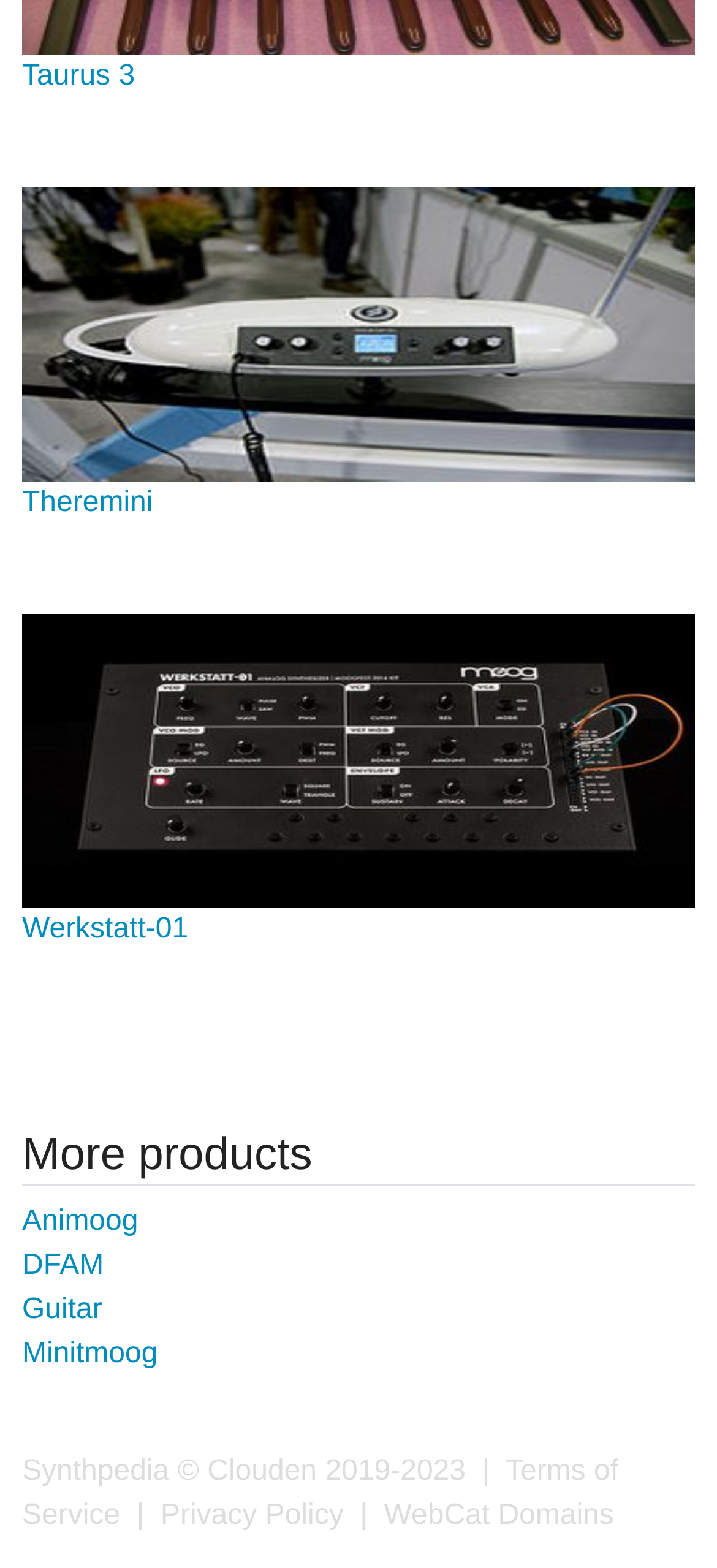Respond with a single word or short phrase to the following question: 
What is the first product listed?

Taurus 3